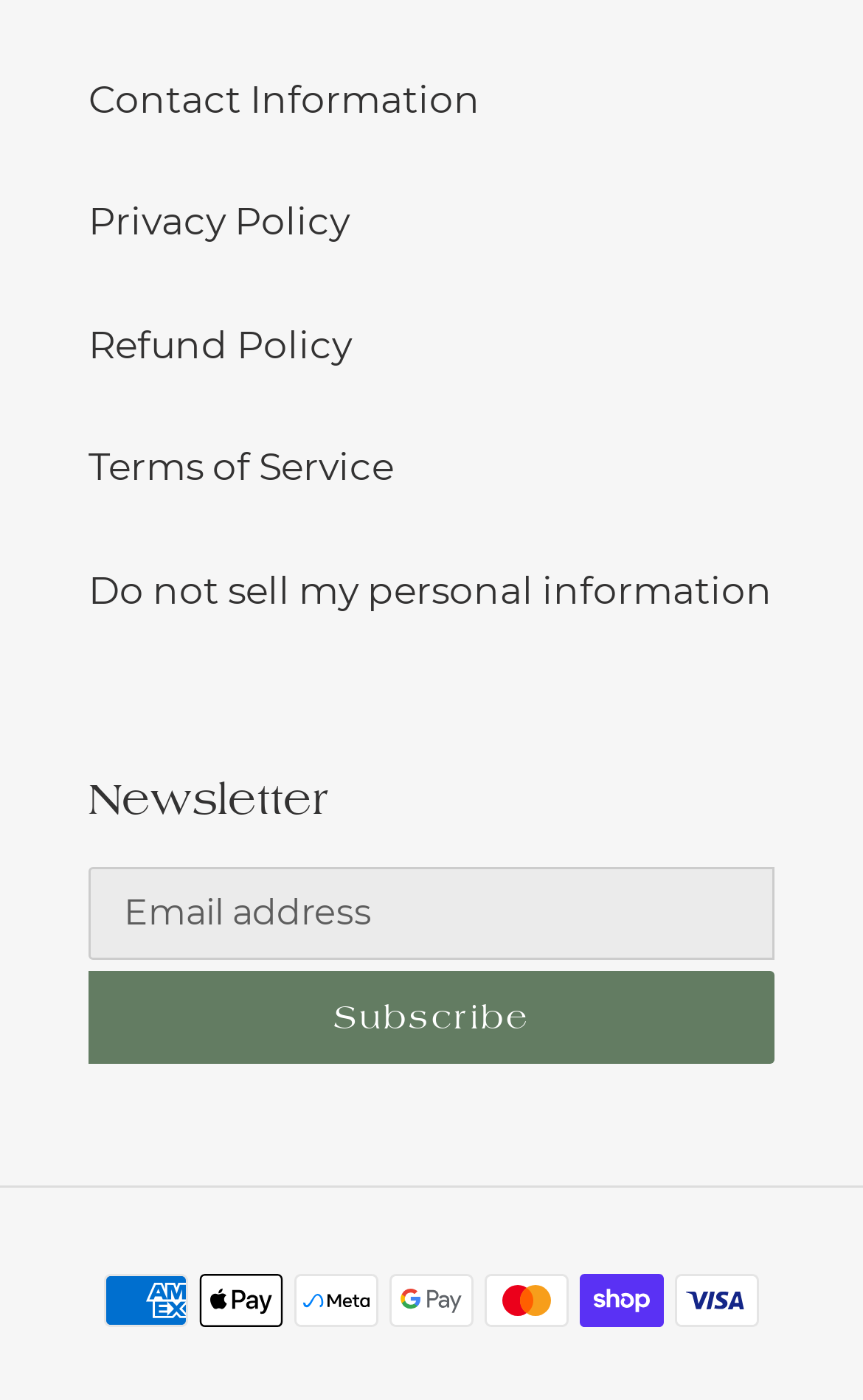Use a single word or phrase to answer the question: 
How many payment methods are shown?

7